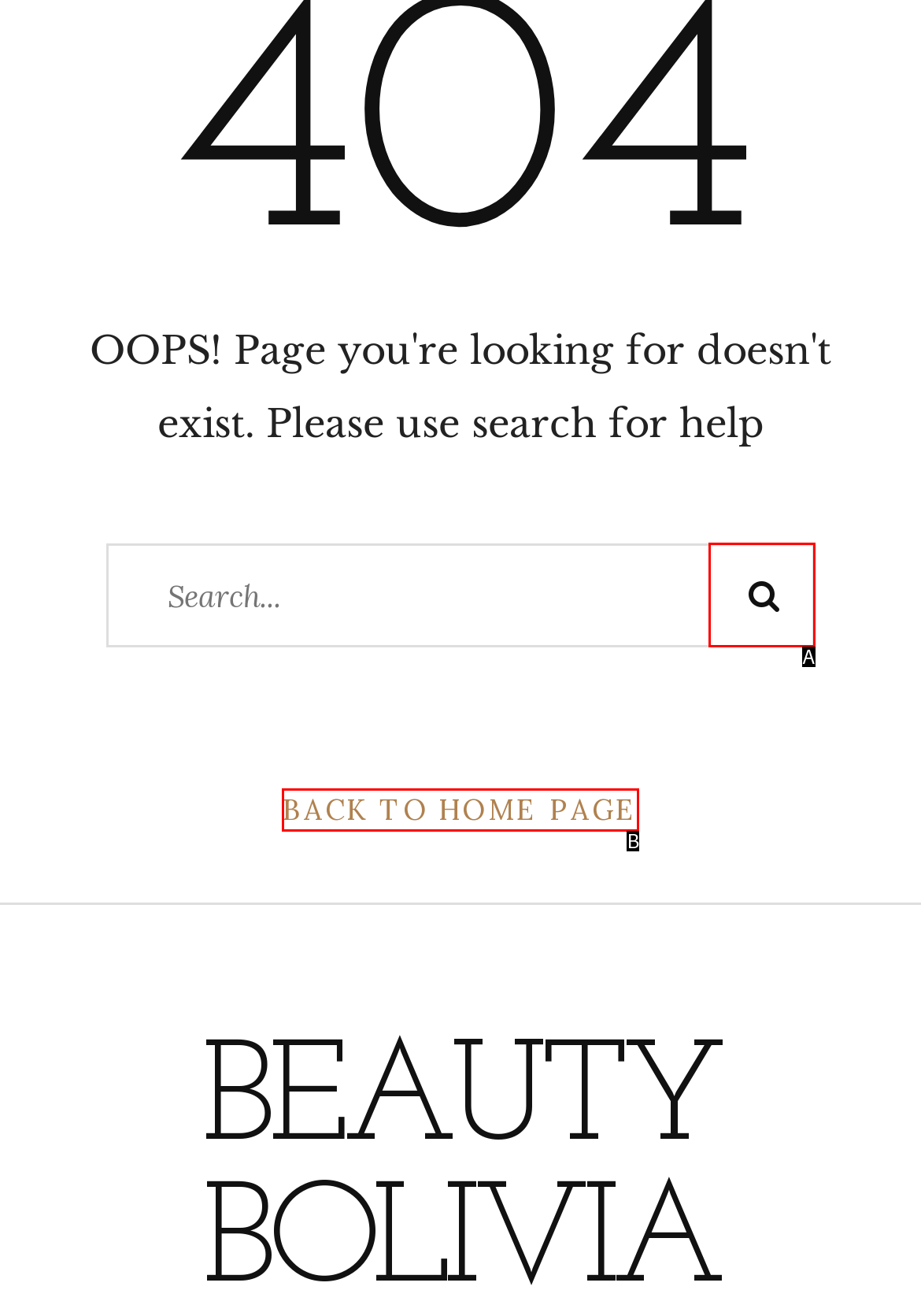From the options presented, which lettered element matches this description: Back to Home Page
Reply solely with the letter of the matching option.

B